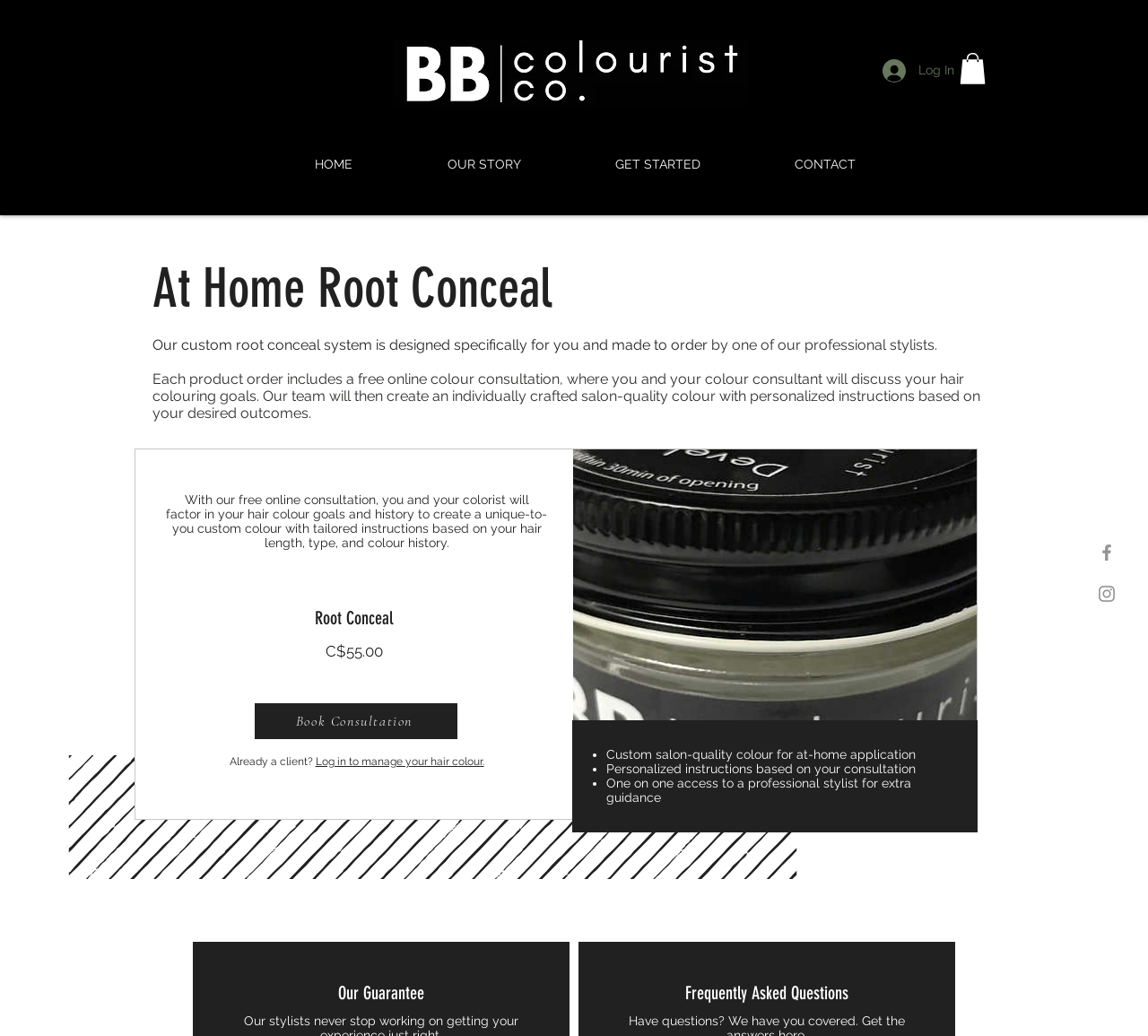Answer the question in one word or a short phrase:
What is the position of the 'Log In' button?

Top right